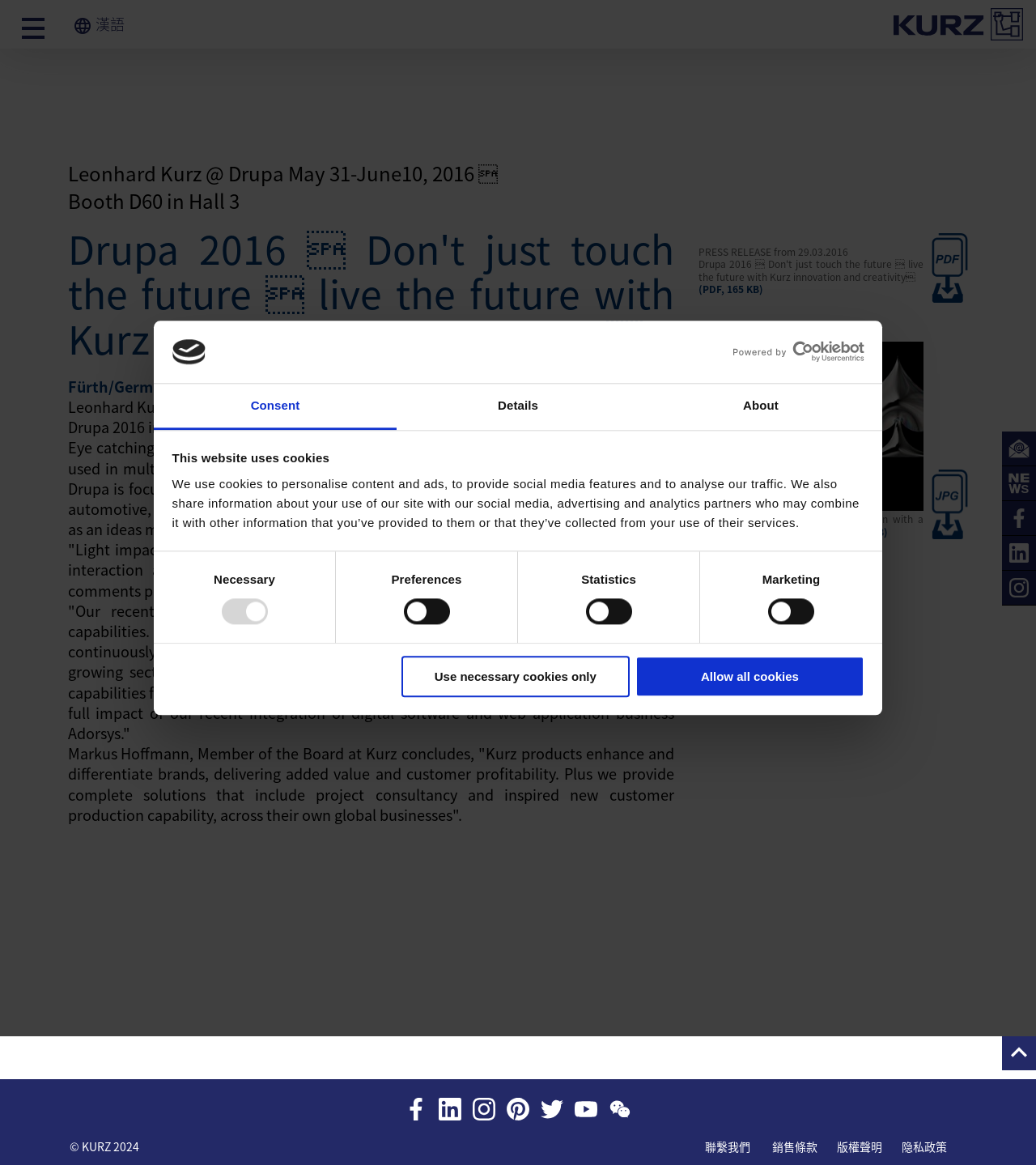Please find the bounding box coordinates for the clickable element needed to perform this instruction: "Click the 'PRESS RELEASE from 29.03.2016 Drupa 2016' link".

[0.674, 0.2, 0.935, 0.26]